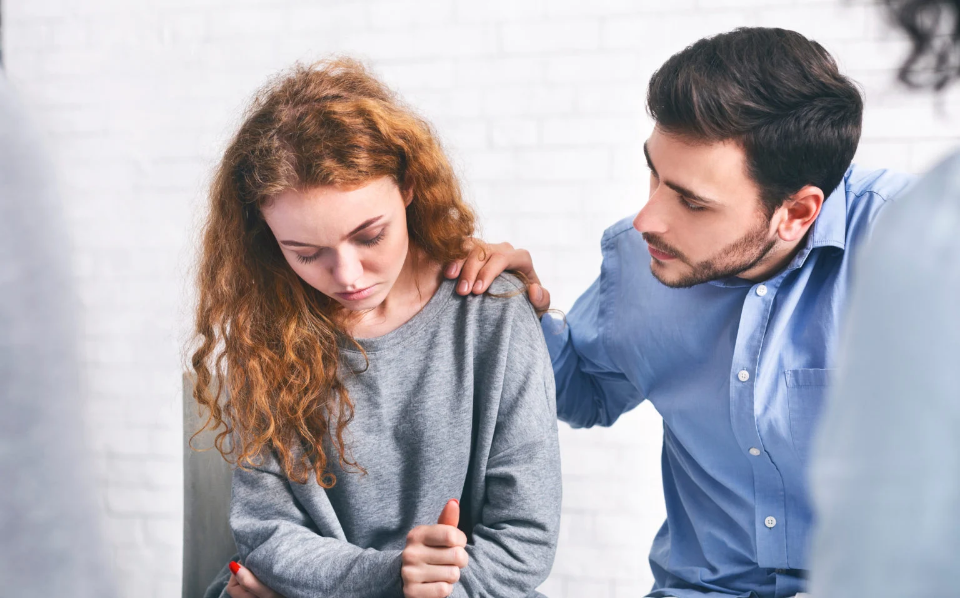What is the emotional tone of the scene?
Refer to the image and give a detailed answer to the question.

The caption states that the woman's head is 'slightly bowed, embodying feelings of sadness or contemplation', which indicates the emotional tone of the scene.